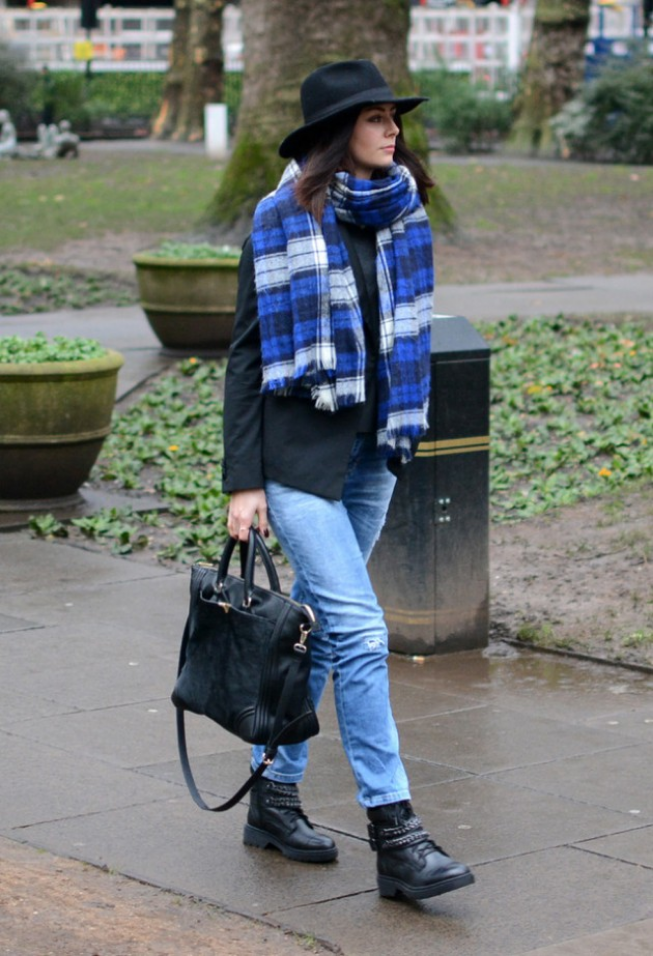Based on the visual content of the image, answer the question thoroughly: What pattern is the scarf?

The caption describes the scarf as a cozy blue and white plaid tartan scarf, which suggests that the pattern on the scarf is a plaid tartan design.